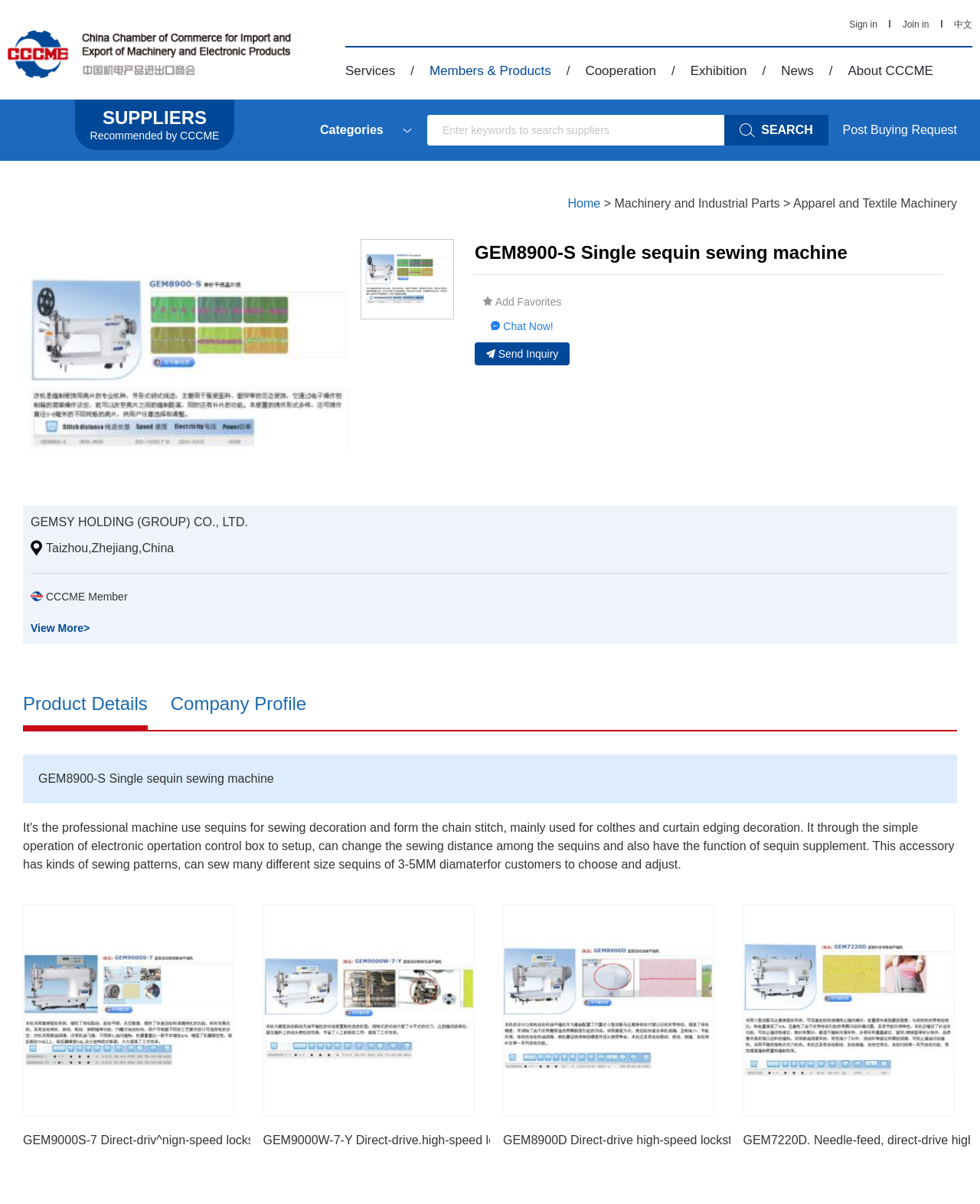Please specify the bounding box coordinates of the element that should be clicked to execute the given instruction: 'Chat with the supplier'. Ensure the coordinates are four float numbers between 0 and 1, expressed as [left, top, right, bottom].

[0.501, 0.267, 0.565, 0.275]